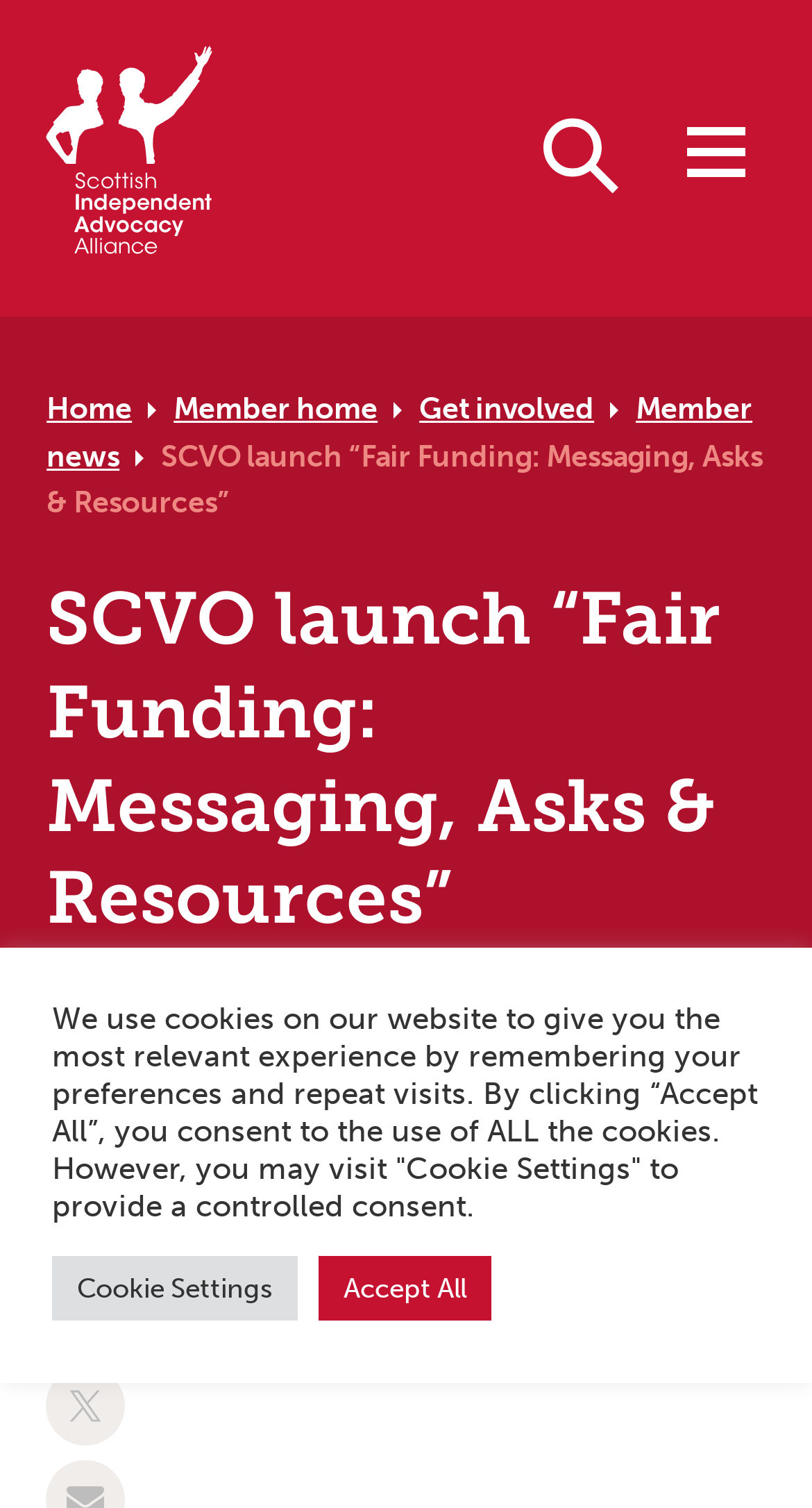Identify the bounding box coordinates of the element that should be clicked to fulfill this task: "Go to member news". The coordinates should be provided as four float numbers between 0 and 1, i.e., [left, top, right, bottom].

[0.057, 0.259, 0.927, 0.315]